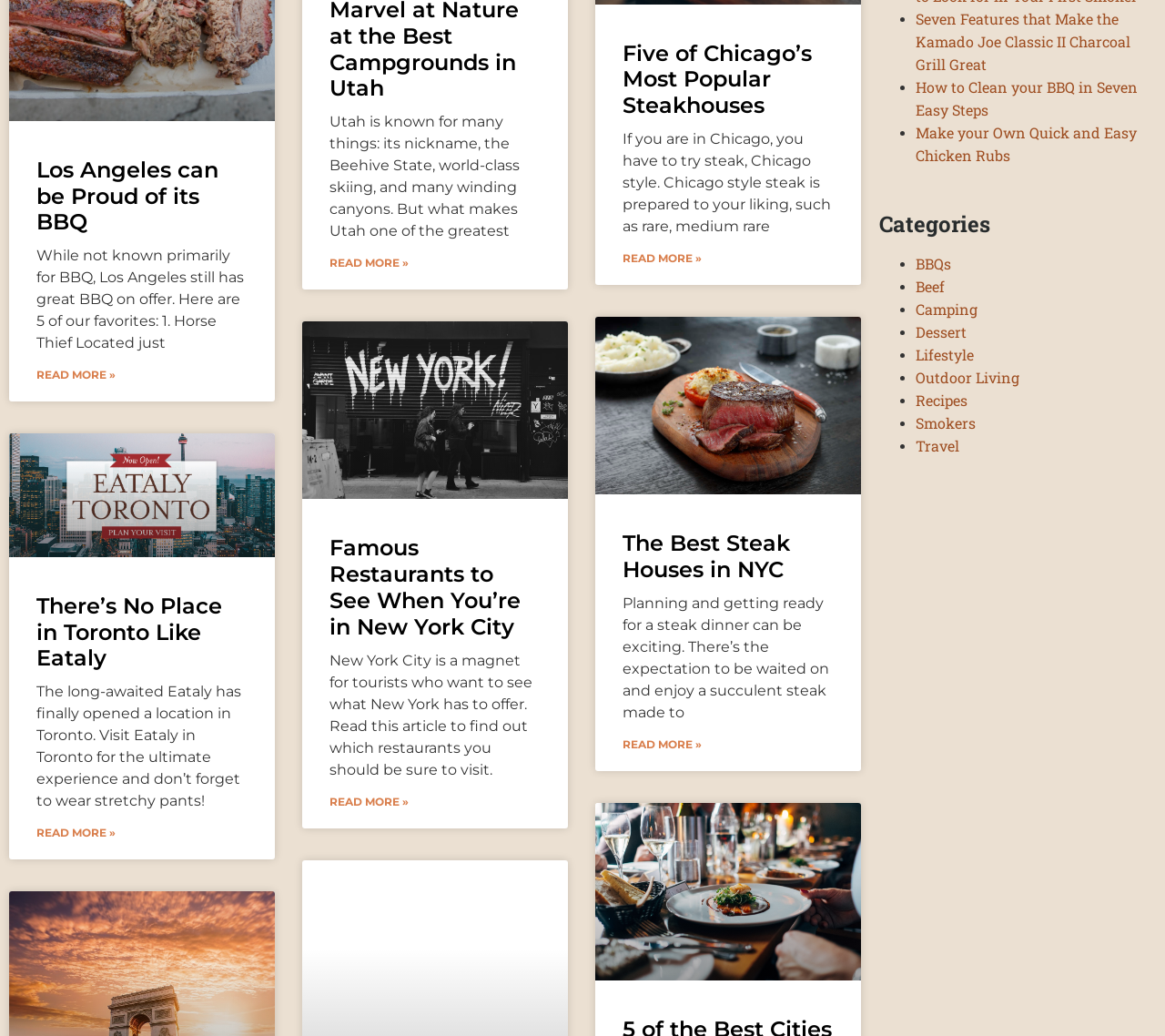Extract the bounding box coordinates of the UI element described by: "Read More »". The coordinates should include four float numbers ranging from 0 to 1, e.g., [left, top, right, bottom].

[0.534, 0.711, 0.602, 0.726]